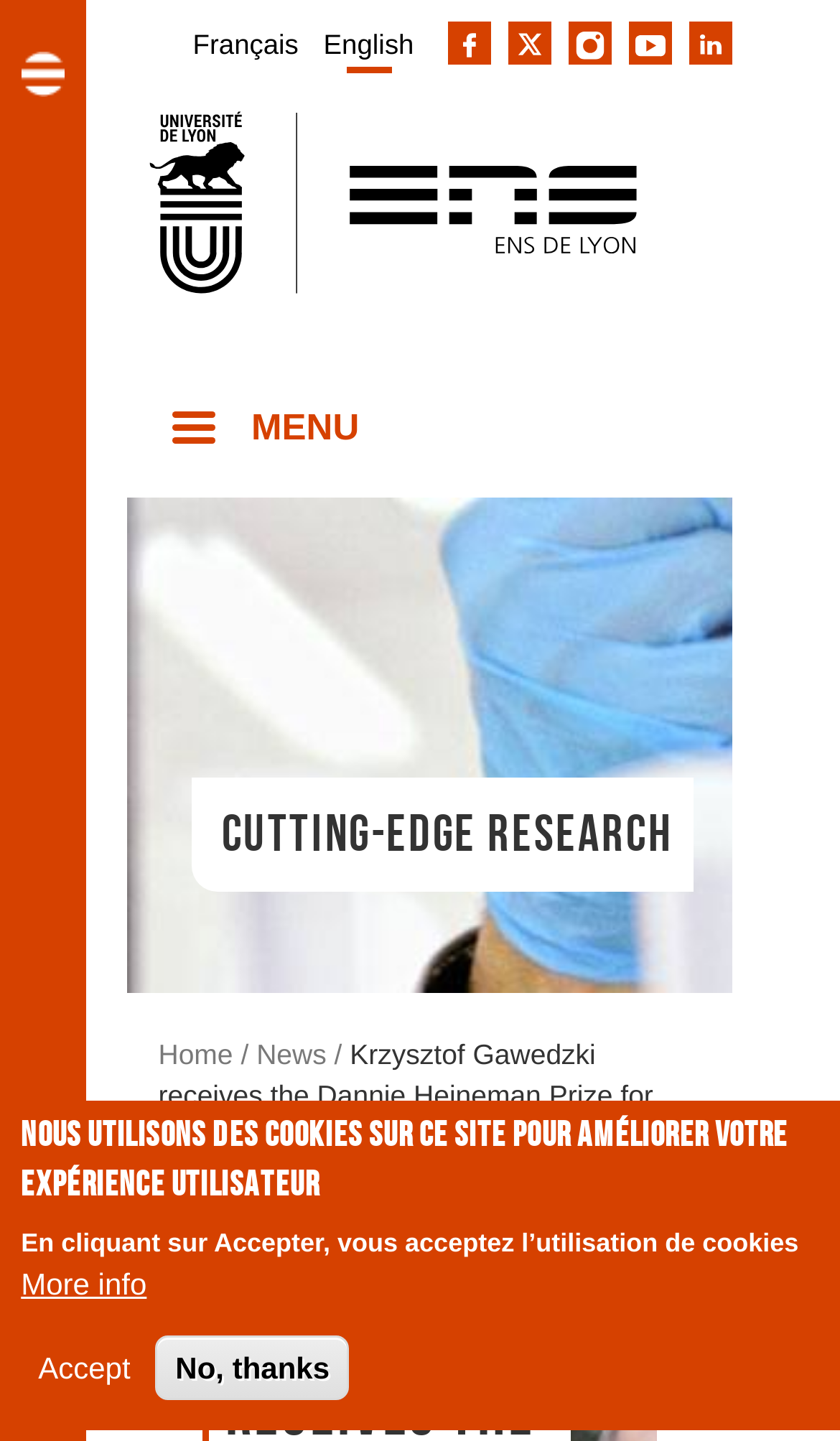Please find the bounding box coordinates for the clickable element needed to perform this instruction: "Click the Home link".

[0.15, 0.05, 0.797, 0.23]